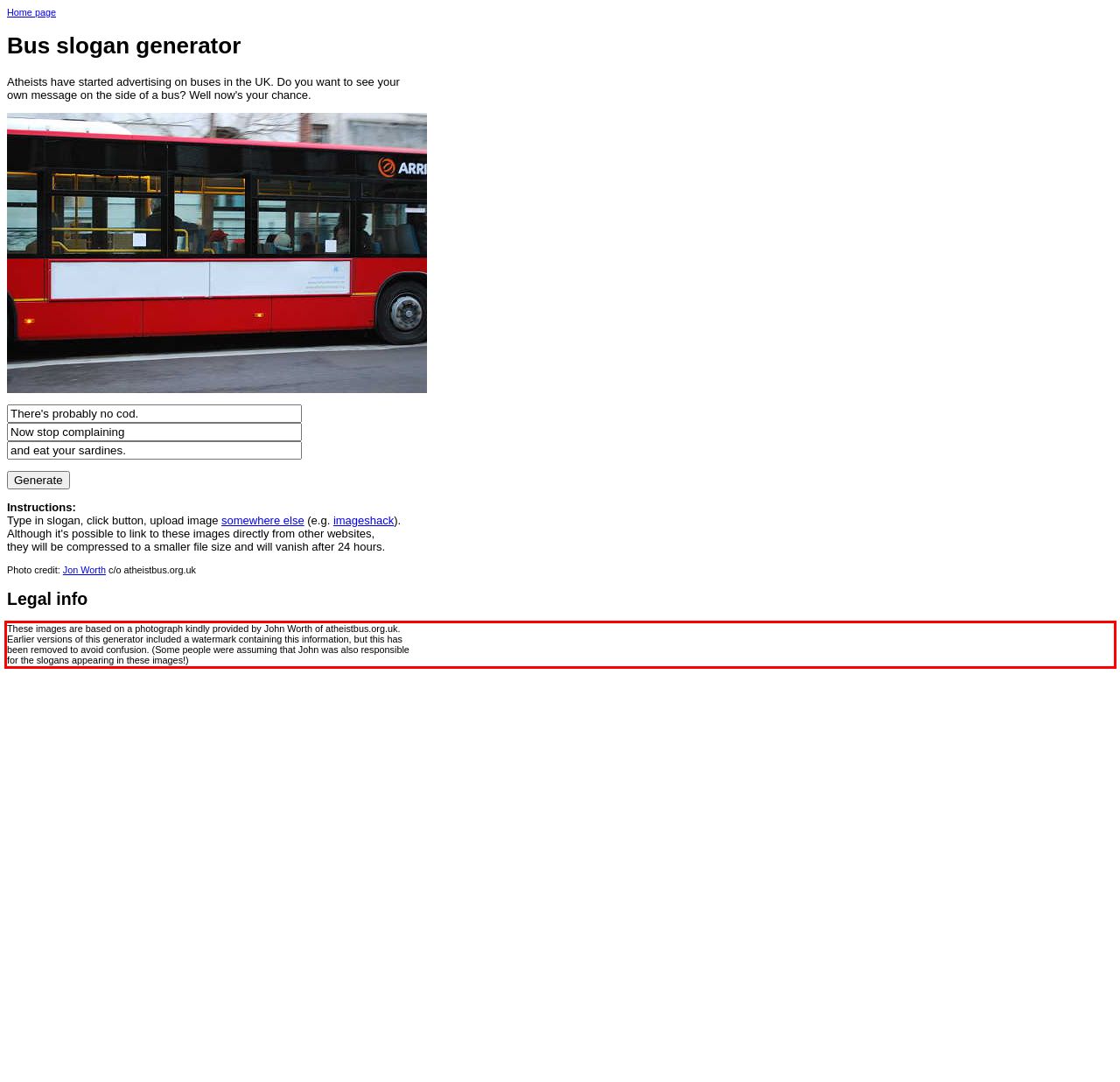Please analyze the screenshot of a webpage and extract the text content within the red bounding box using OCR.

These images are based on a photograph kindly provided by John Worth of atheistbus.org.uk. Earlier versions of this generator included a watermark containing this information, but this has been removed to avoid confusion. (Some people were assuming that John was also responsible for the slogans appearing in these images!)